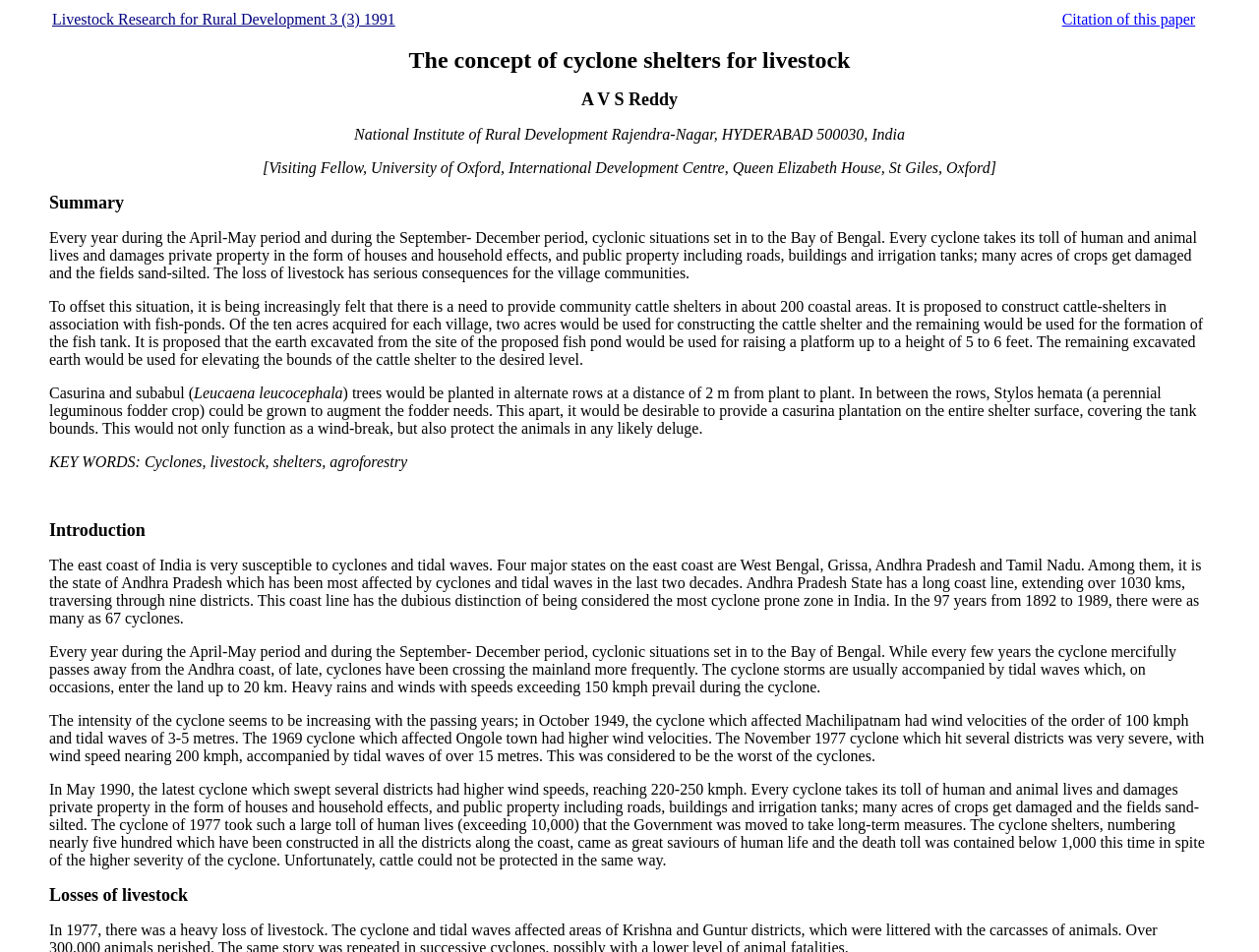Specify the bounding box coordinates (top-left x, top-left y, bottom-right x, bottom-right y) of the UI element in the screenshot that matches this description: Citation of this paper

[0.843, 0.011, 0.949, 0.029]